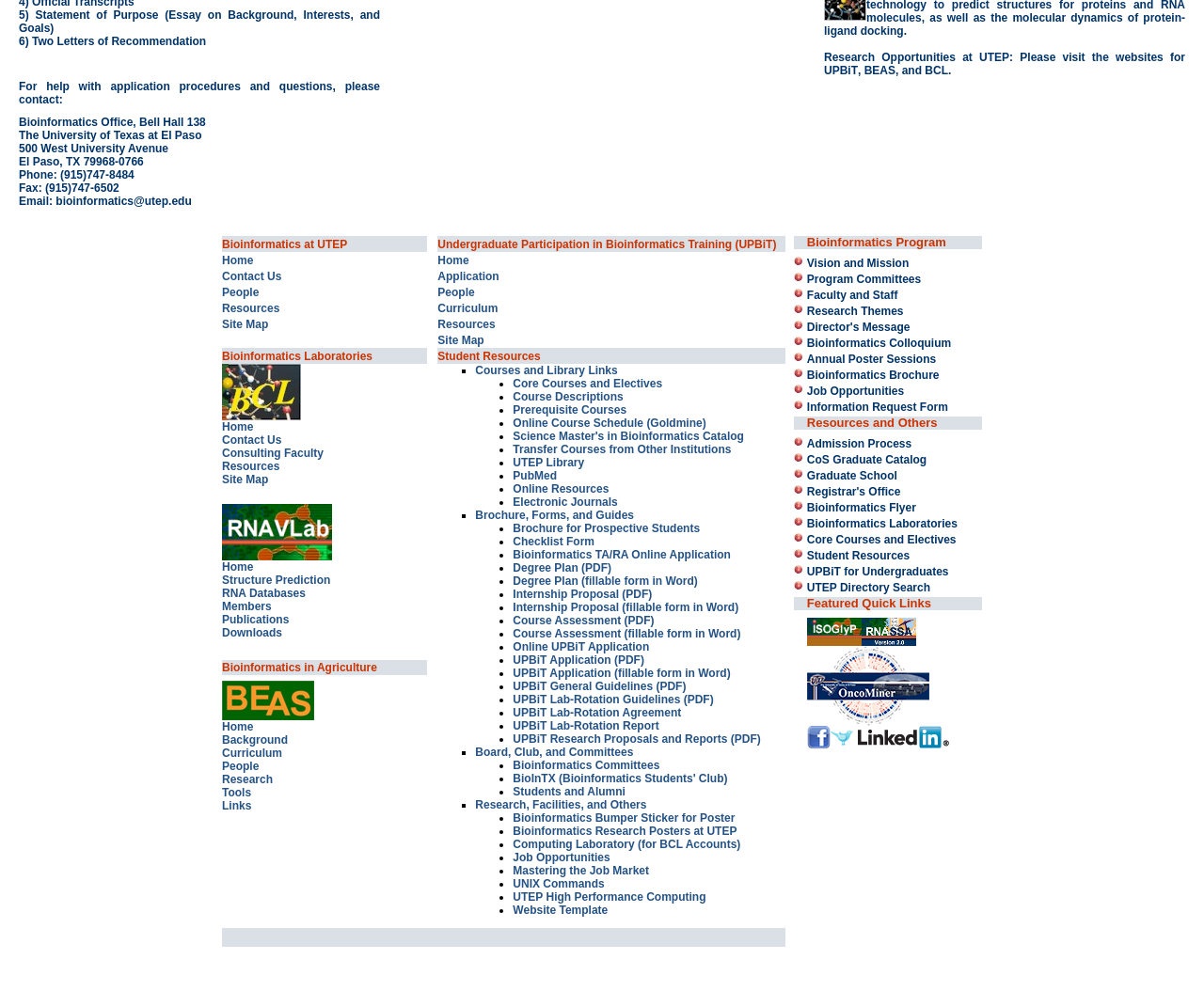Locate and provide the bounding box coordinates for the HTML element that matches this description: "UPBiT".

[0.684, 0.065, 0.712, 0.078]